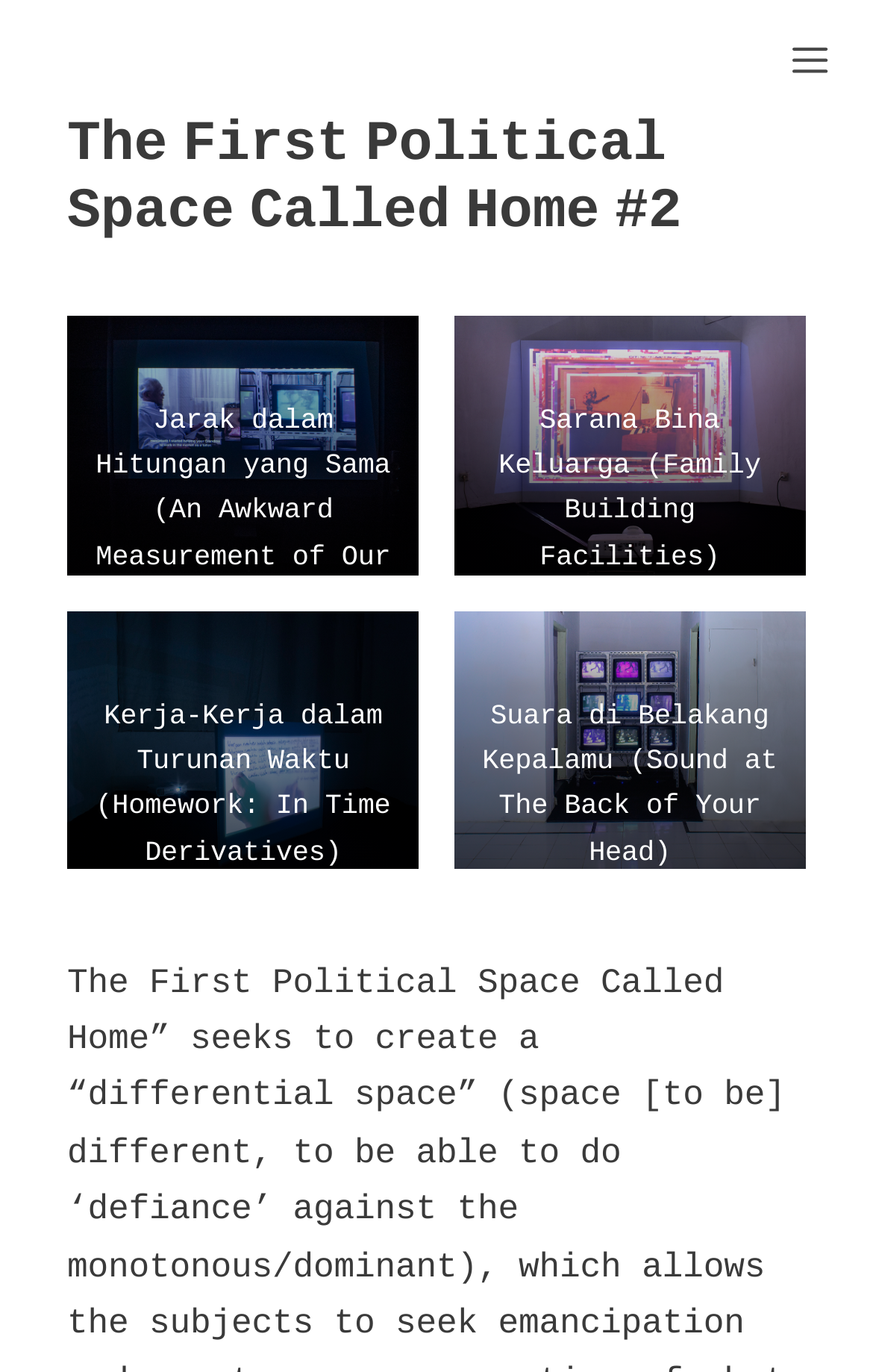Explain in detail what you observe on this webpage.

The webpage is titled "The First Political Space Called Home #2 – Dito Yuwono." At the top right corner, there is a "Menu" button. Below the button, there is a header section that spans almost the entire width of the page, containing the title "The First Political Space Called Home #2" in a heading element.

Below the header, there are four figures arranged in a 2x2 grid, each with a link and a figcaption element. The figures are positioned side by side, with two on the left and two on the right. The top-left figure has a caption "Jarak dalam Hitungan yang Sama (An Awkward Measurement of Our Distant Experiences)". The top-right figure has a caption "Sarana Bina Keluarga (Family Building Facilities)". The bottom-left figure has a caption "Kerja-Kerja dalam Turunan Waktu (Homework: In Time Derivatives)". The bottom-right figure has a caption "Suara di Belakang Kepalamu (Sound at The Back of Your Head)".

There are no other UI elements or text on the page besides the title, menu button, and the four figures with their captions.